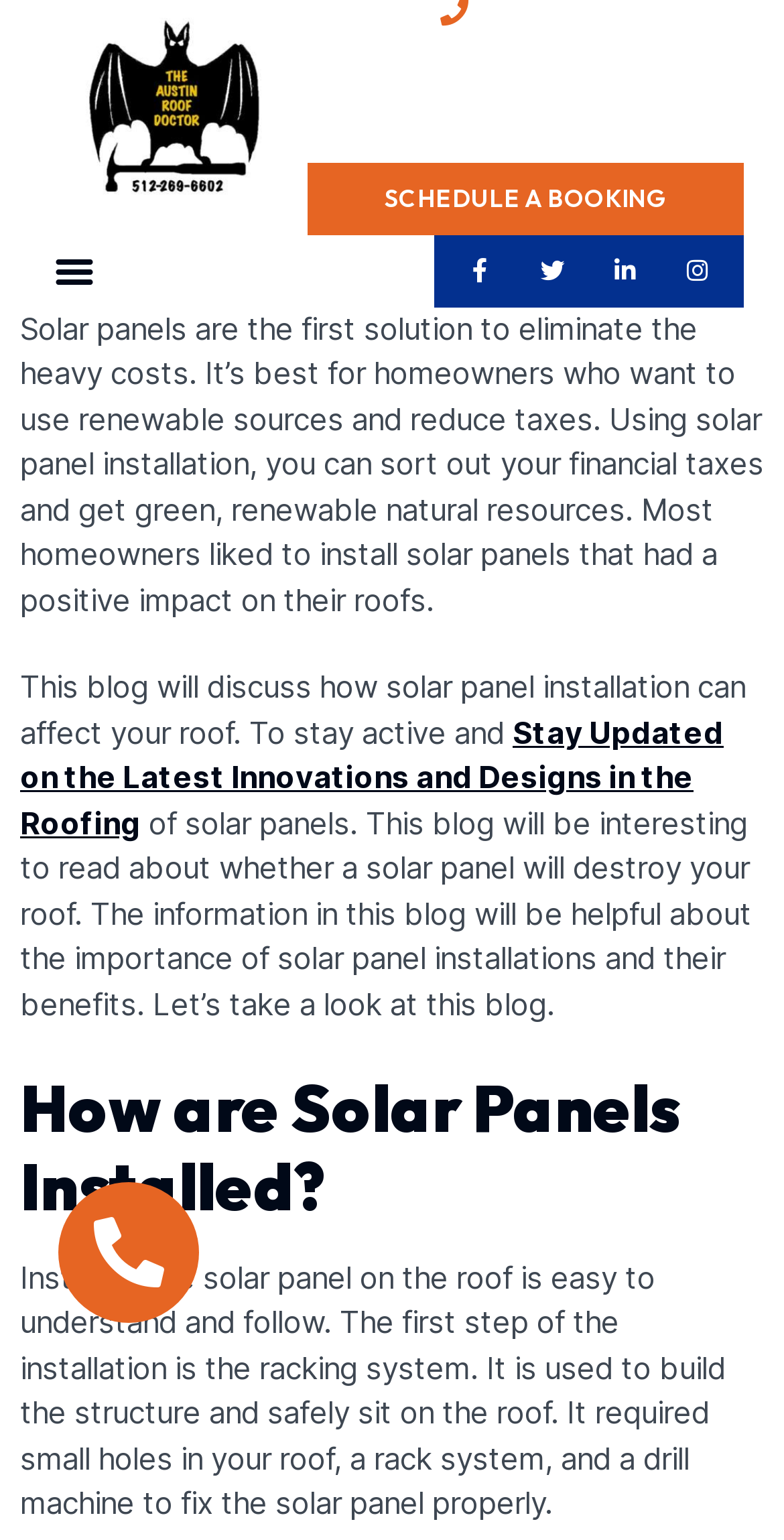Describe all the key features and sections of the webpage thoroughly.

This webpage appears to be a blog post discussing the impact of solar panel installation on roofs. At the top, there is a title "Would Solar Panel Installation Affect My Roof" and a link to schedule a booking. Below the title, there are social media links to Facebook, Twitter, LinkedIn, and Instagram. 

To the right of the title, there is a menu toggle button. Below the social media links, there is a paragraph of text that introduces the topic of solar panels as a solution to reduce costs and taxes, and how they can have a positive impact on roofs. 

Following this introduction, there is another paragraph that previews the content of the blog post, which discusses how solar panel installation can affect roofs and the importance of understanding the benefits of solar panel installations. 

Below this preview, there is a heading "How are Solar Panels Installed?" which is followed by a detailed explanation of the installation process, including the use of a racking system, small holes in the roof, and a drill machine to fix the solar panel properly. 

At the bottom of the page, there is another link. Overall, the webpage has a simple layout with a focus on providing informative content about solar panels and their installation.